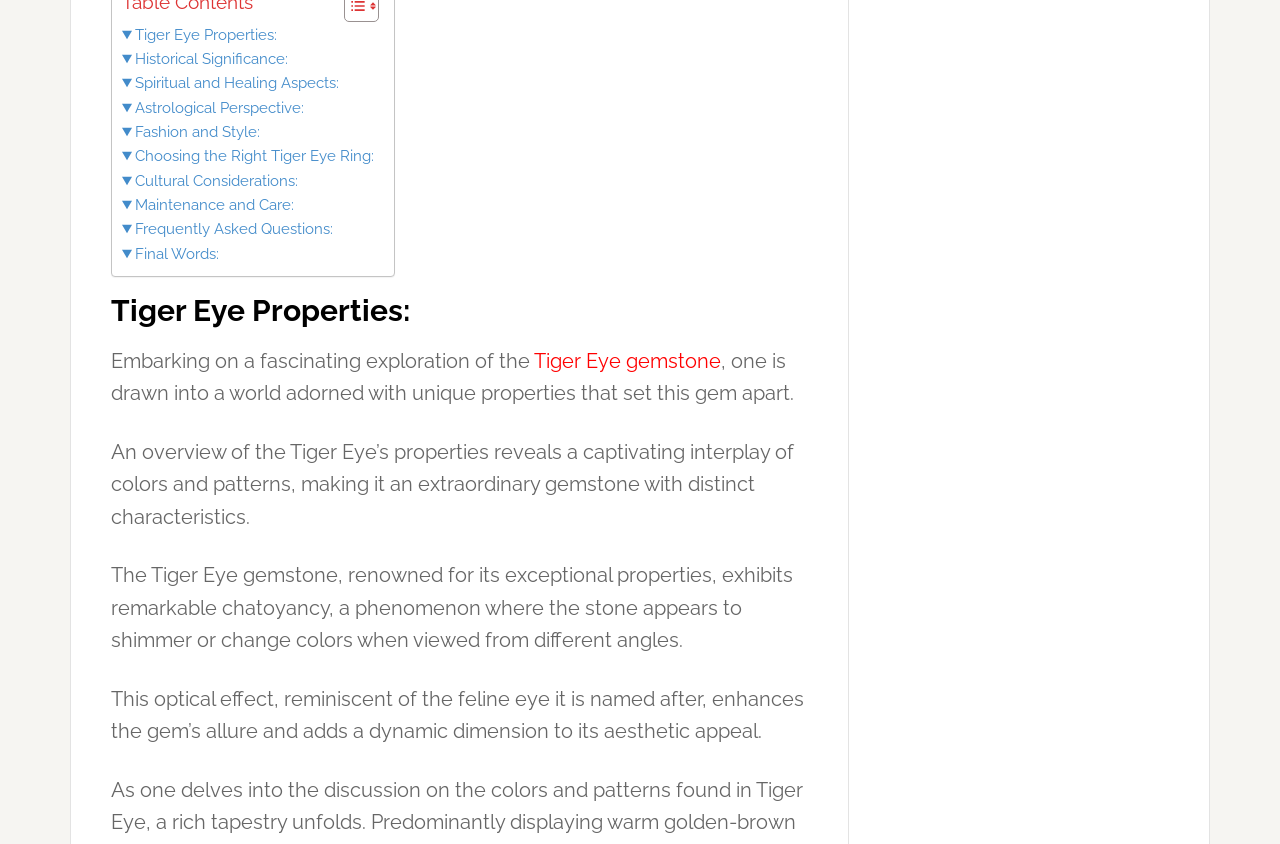Please identify the bounding box coordinates of the area that needs to be clicked to follow this instruction: "Explore the Astrological Perspective:".

[0.095, 0.113, 0.238, 0.142]